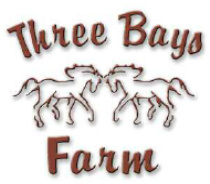Elaborate on all the key elements and details present in the image.

The image features a logo for "Three Bays Farm," prominently showcasing the farm's name in an artistic font. The design includes two stylized horses, which are elegantly intertwined and positioned above the name, symbolizing the farm's connection to equestrian activities. The color scheme is a warm reddish-brown, giving the logo a rustic and inviting feel, reflective of a countryside lifestyle. This logo likely serves to represent the farm's brand and its offerings, which may include boarding, lessons, and other equine services.